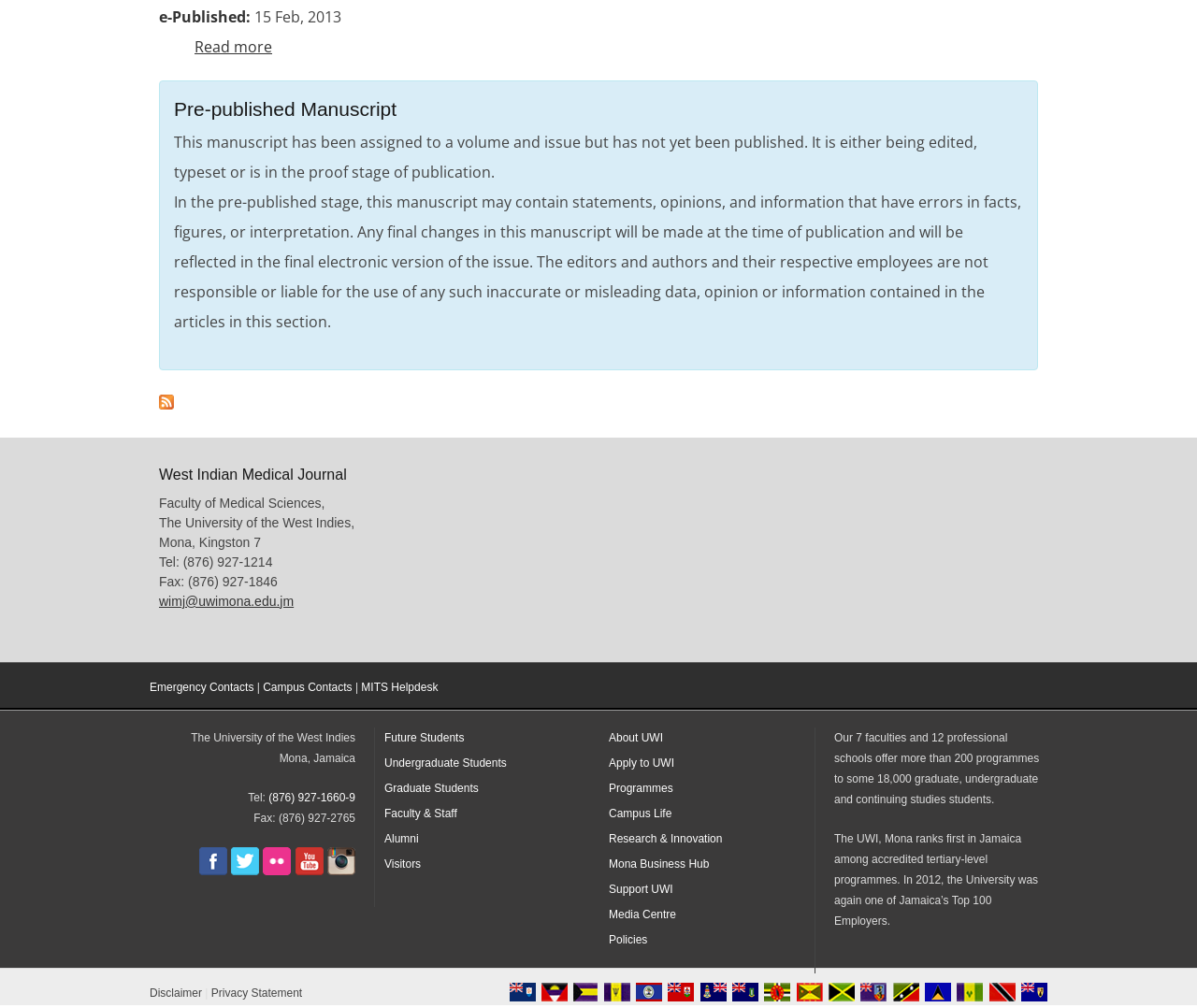Please provide a comprehensive answer to the question based on the screenshot: What is the name of the journal?

The name of the journal can be found at the top of the webpage, where it is specified as 'West Indian Medical Journal'.